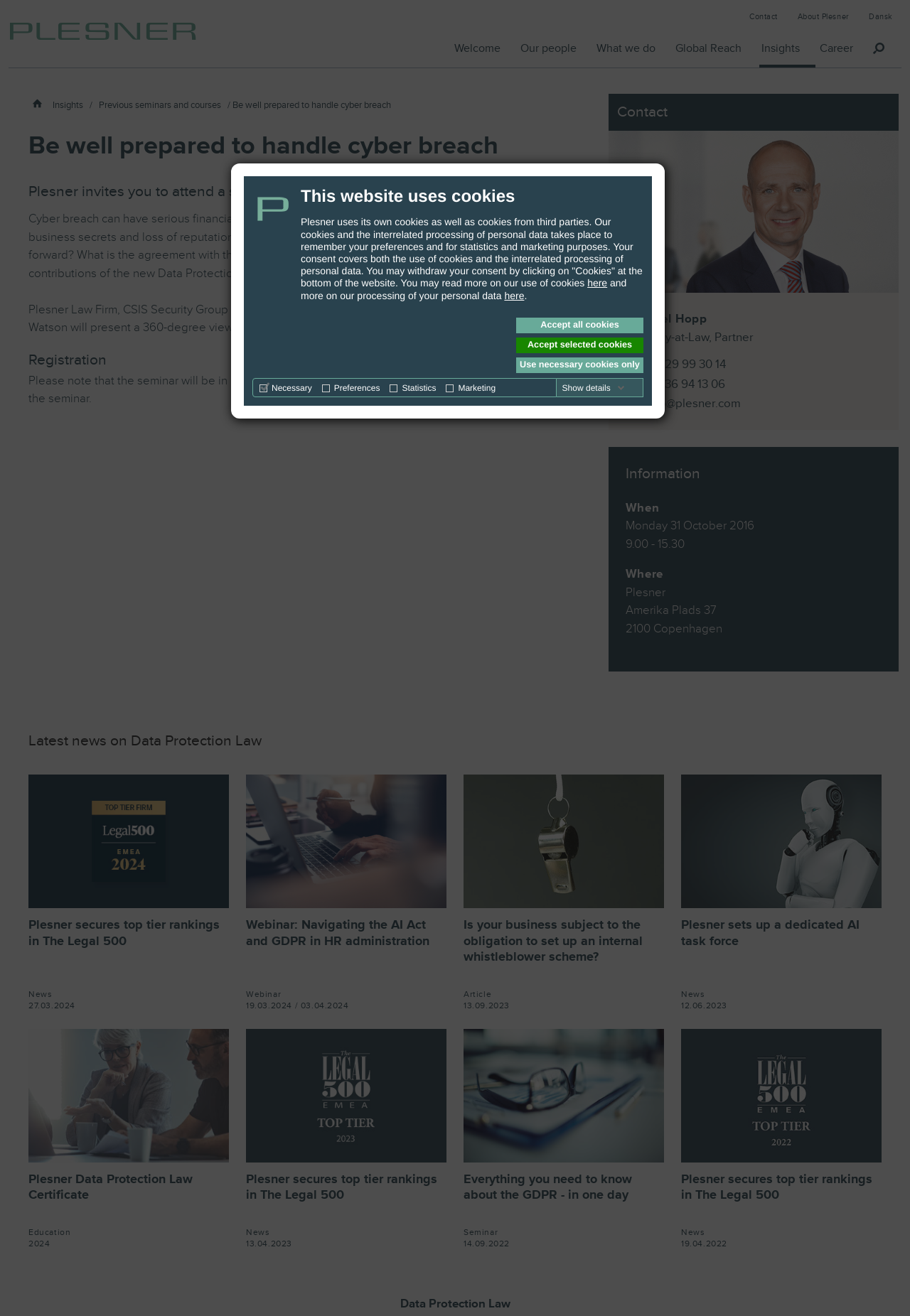Identify the bounding box coordinates of the specific part of the webpage to click to complete this instruction: "Click the 'Show details' link".

[0.615, 0.29, 0.69, 0.299]